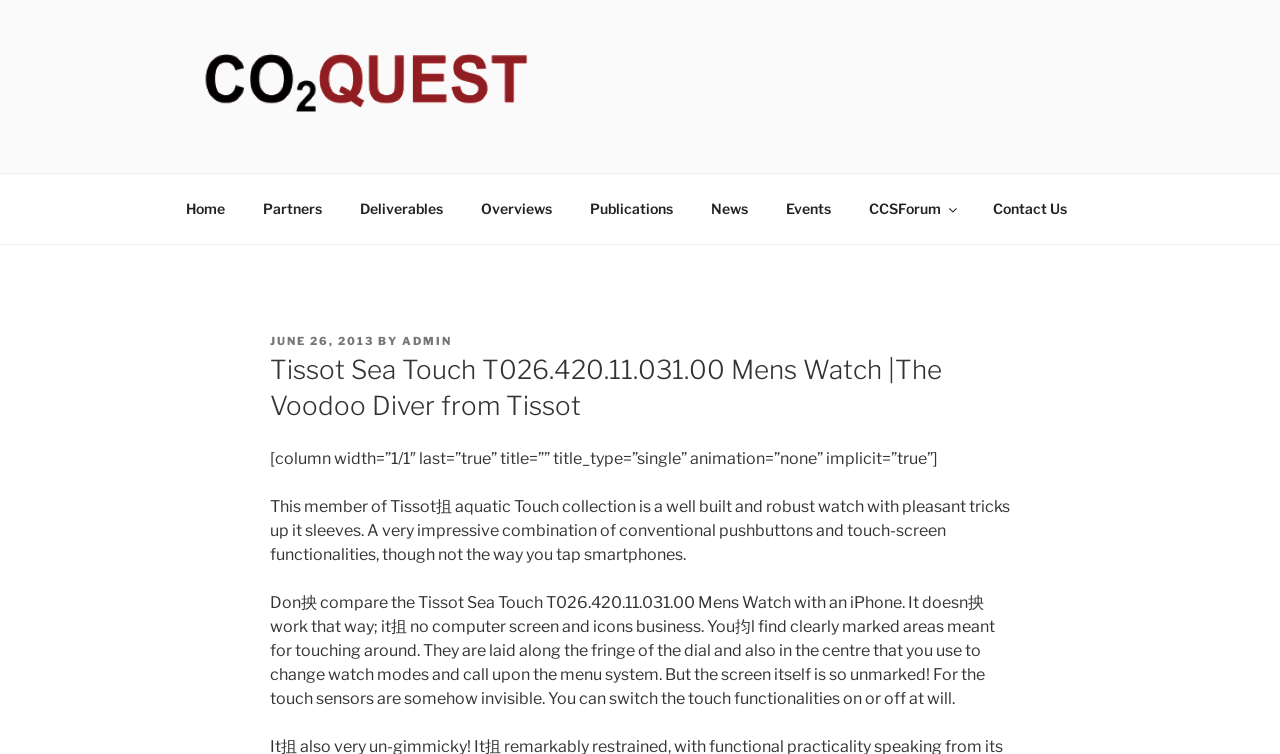Please provide a comprehensive response to the question below by analyzing the image: 
Who is the author of the post?

The author of the post can be found in the link element with the text 'ADMIN', which is located next to the 'BY' static text.